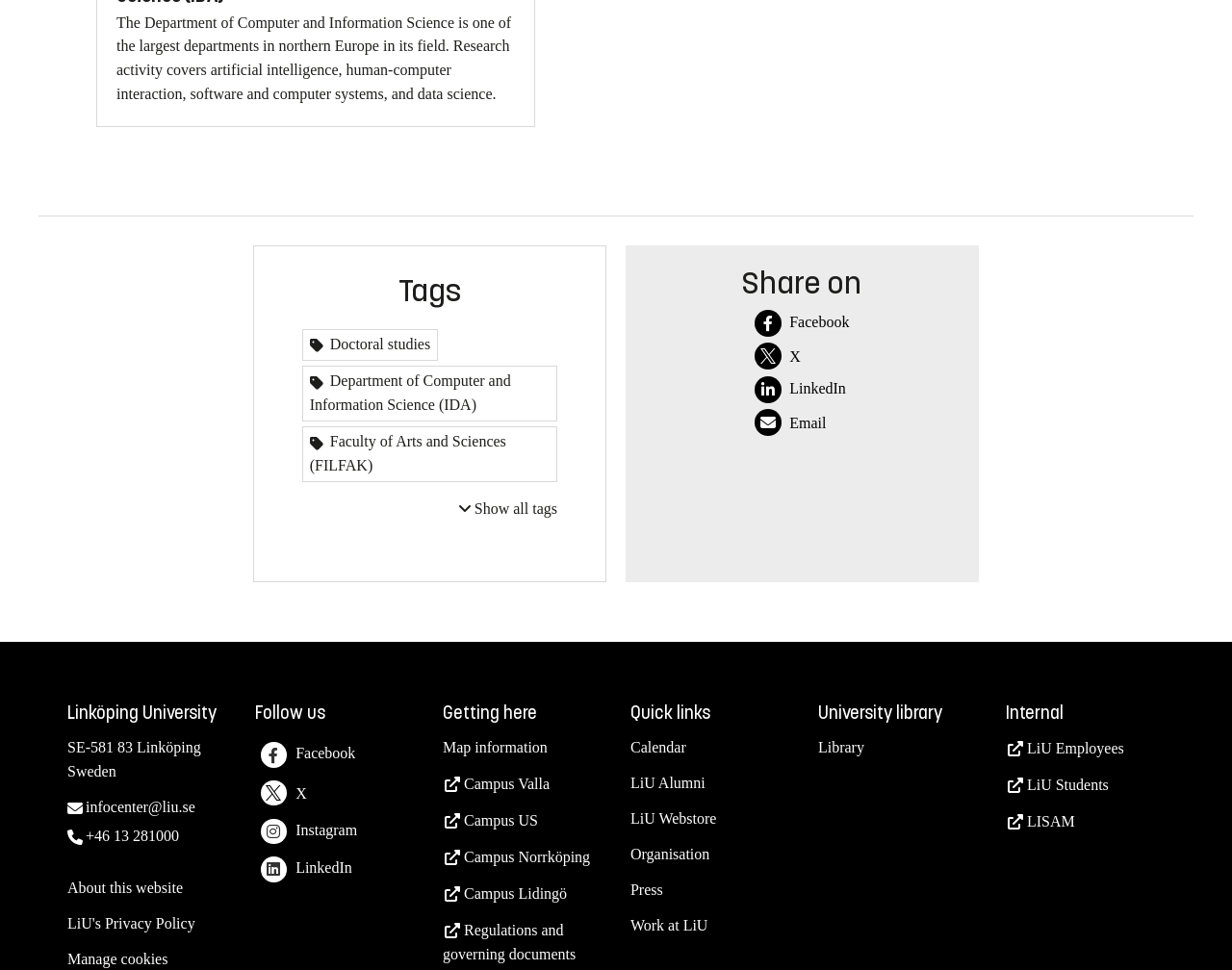What is the phone number of the university?
Answer the question with a single word or phrase by looking at the picture.

+46 13 281000